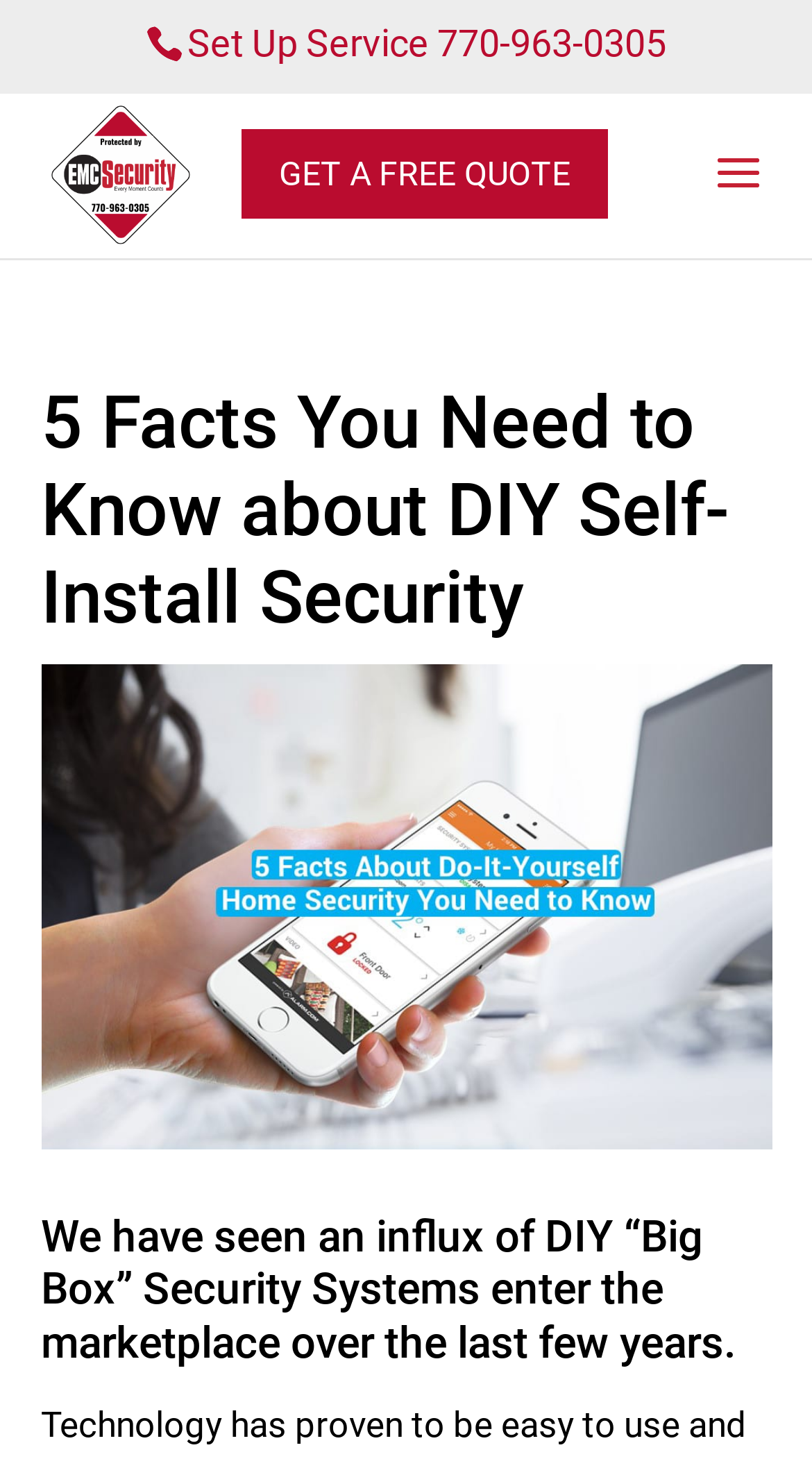Bounding box coordinates are specified in the format (top-left x, top-left y, bottom-right x, bottom-right y). All values are floating point numbers bounded between 0 and 1. Please provide the bounding box coordinate of the region this sentence describes: parent_node: GET A FREE QUOTE

[0.06, 0.098, 0.235, 0.127]